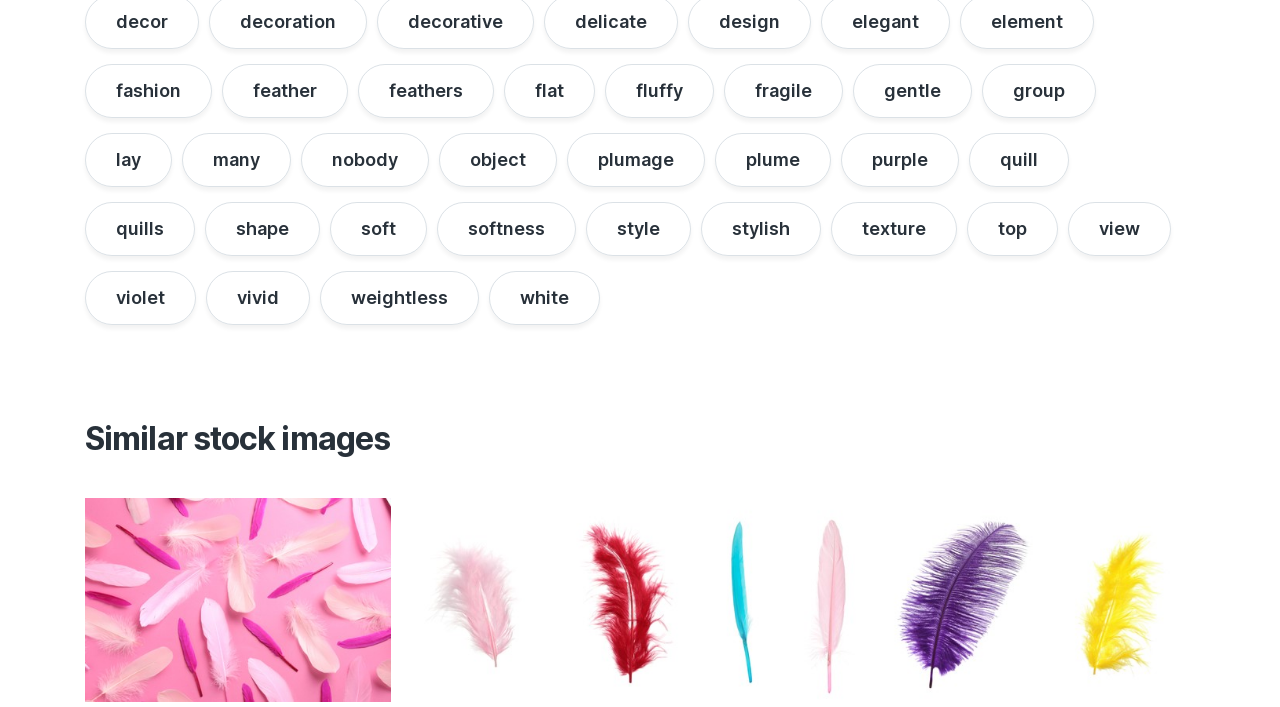Identify the bounding box coordinates of the specific part of the webpage to click to complete this instruction: "view October 2022".

None